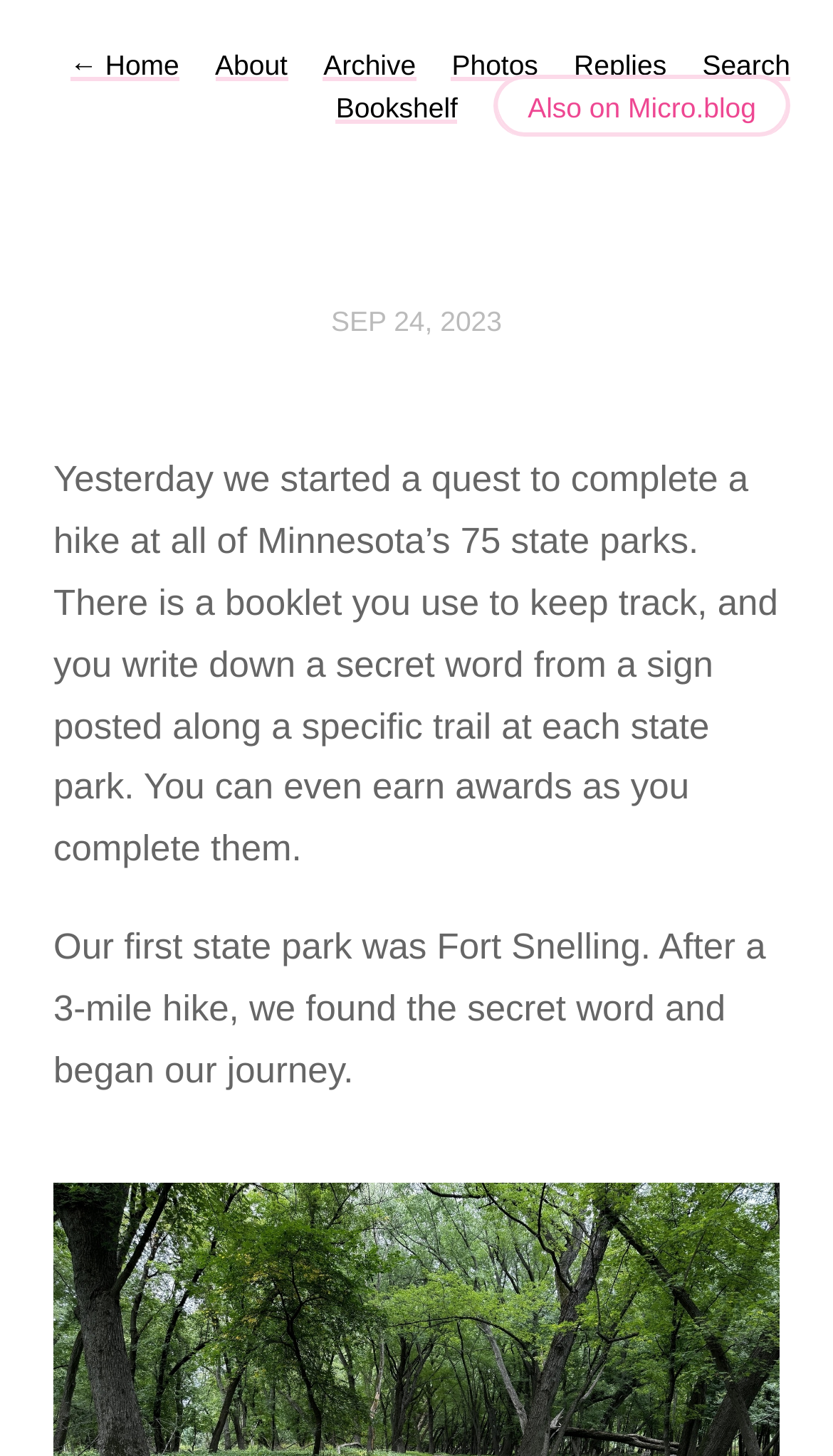Given the description Main Menu, predict the bounding box coordinates of the UI element. Ensure the coordinates are in the format (top-left x, top-left y, bottom-right x, bottom-right y) and all values are between 0 and 1.

None